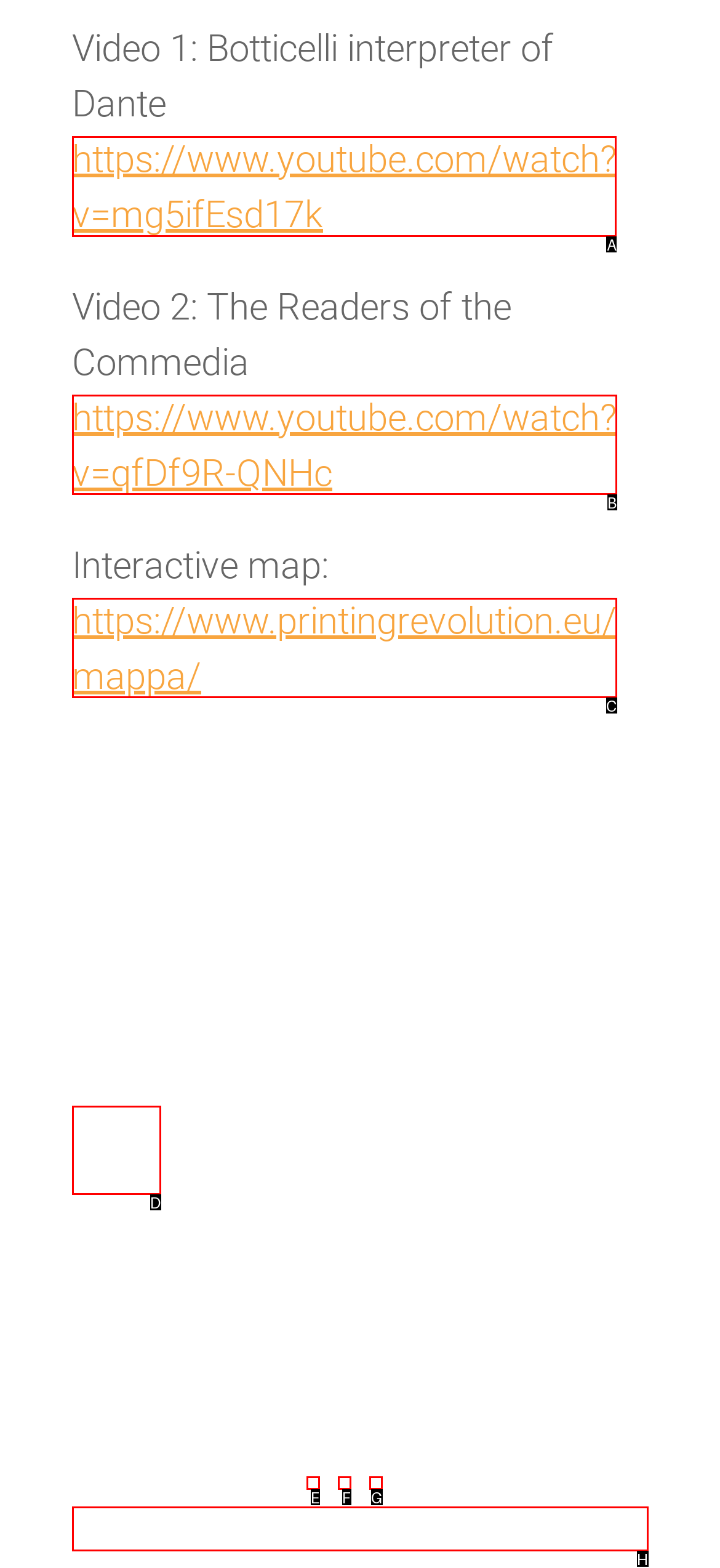Identify the letter of the option that should be selected to accomplish the following task: Watch Video 1: Botticelli interpreter of Dante. Provide the letter directly.

A